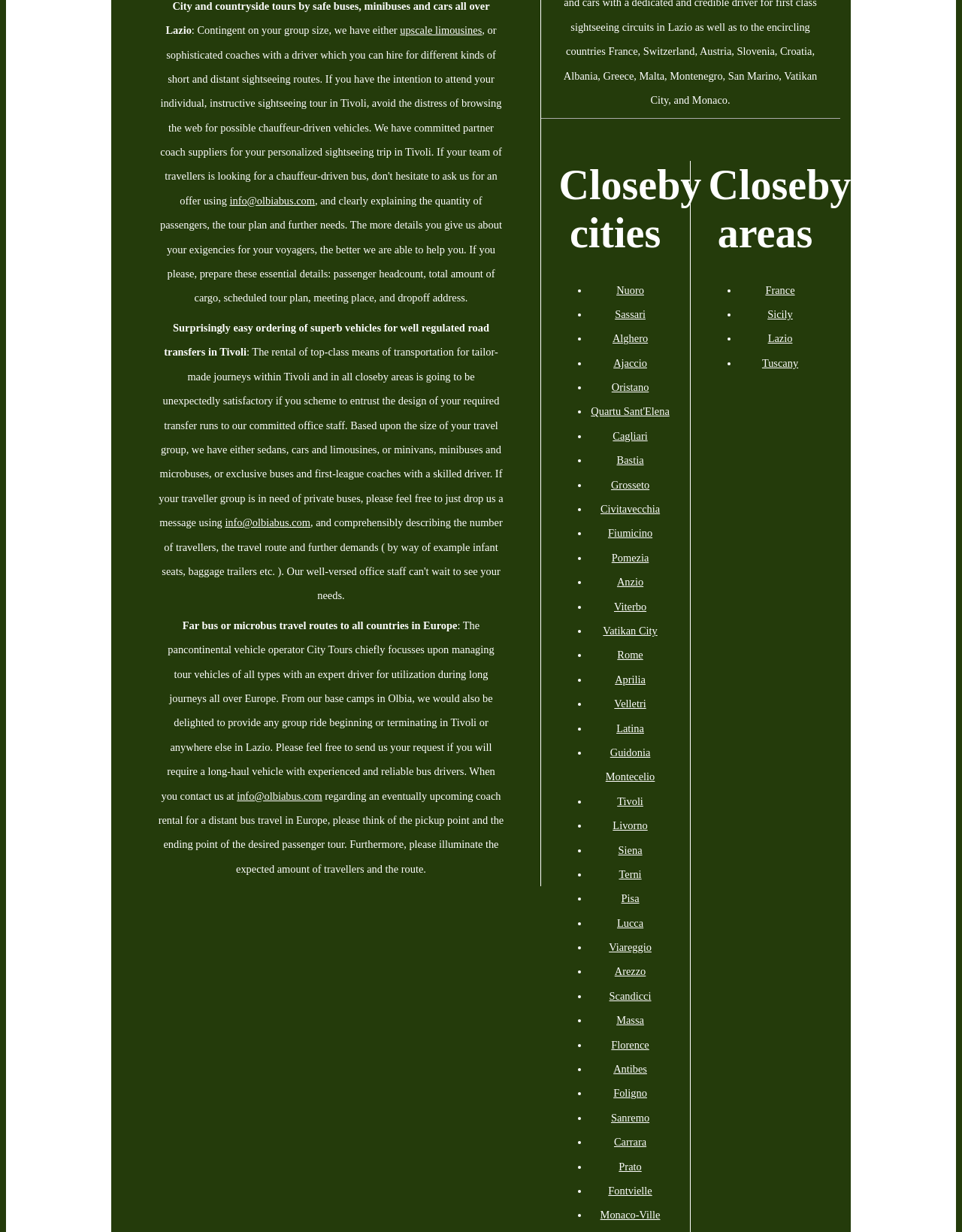How many nearby cities are listed?
Answer the question based on the image using a single word or a brief phrase.

40